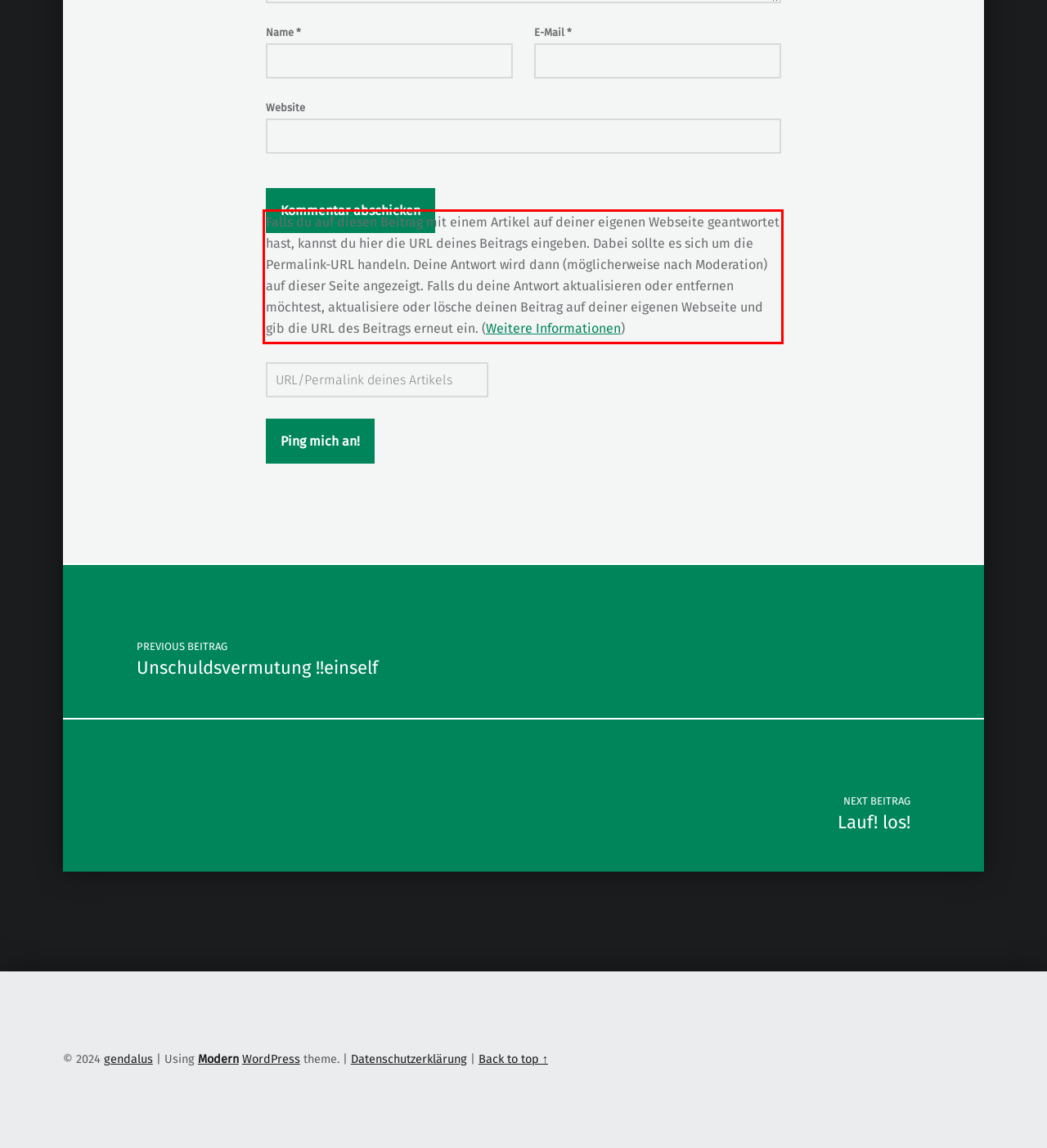Please identify and extract the text from the UI element that is surrounded by a red bounding box in the provided webpage screenshot.

Falls du auf diesen Beitrag mit einem Artikel auf deiner eigenen Webseite geantwortet hast, kannst du hier die URL deines Beitrags eingeben. Dabei sollte es sich um die Permalink-URL handeln. Deine Antwort wird dann (möglicherweise nach Moderation) auf dieser Seite angezeigt. Falls du deine Antwort aktualisieren oder entfernen möchtest, aktualisiere oder lösche deinen Beitrag auf deiner eigenen Webseite und gib die URL des Beitrags erneut ein. (Weitere Informationen)